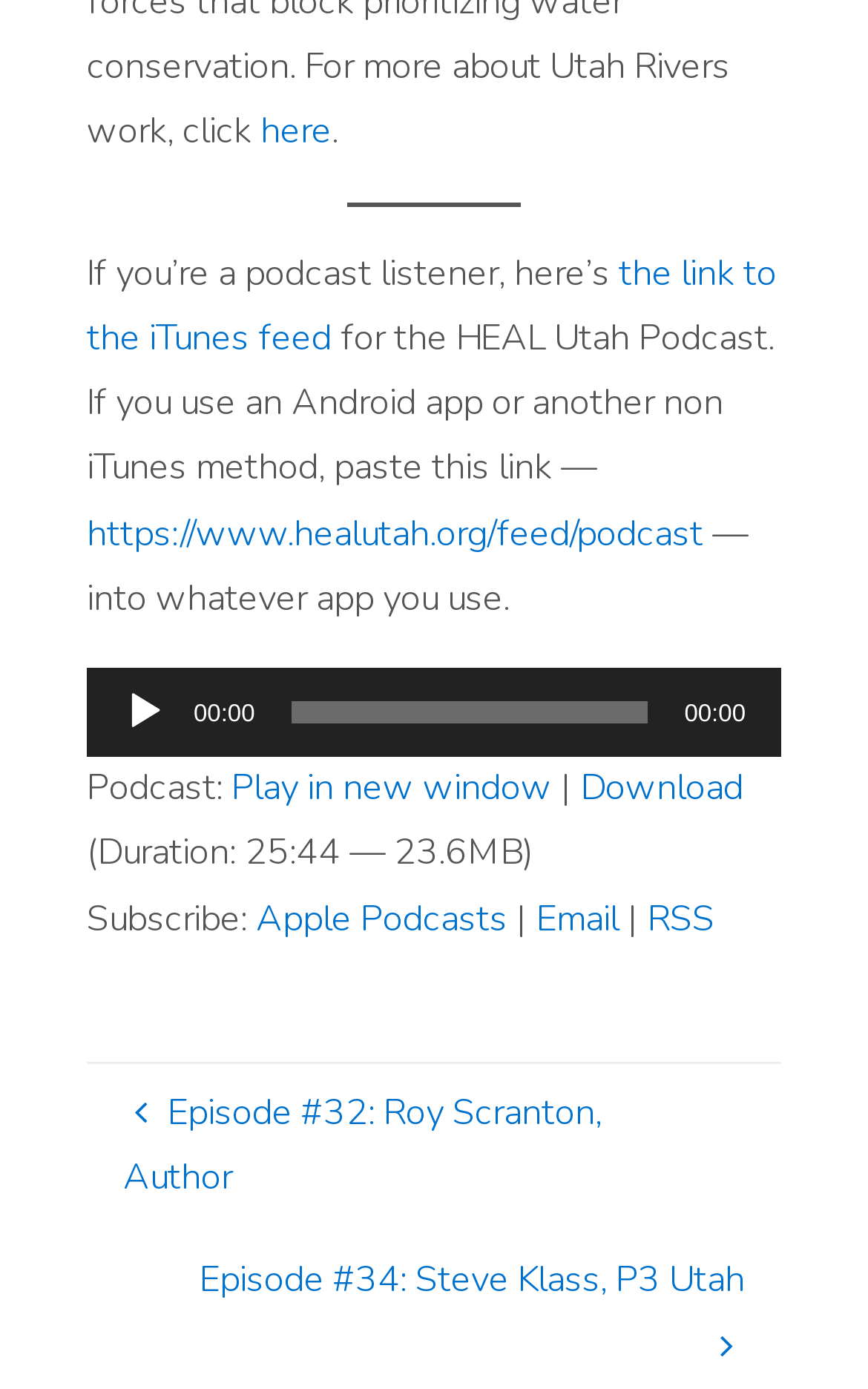What is the size of the podcast file?
Answer briefly with a single word or phrase based on the image.

23.6MB